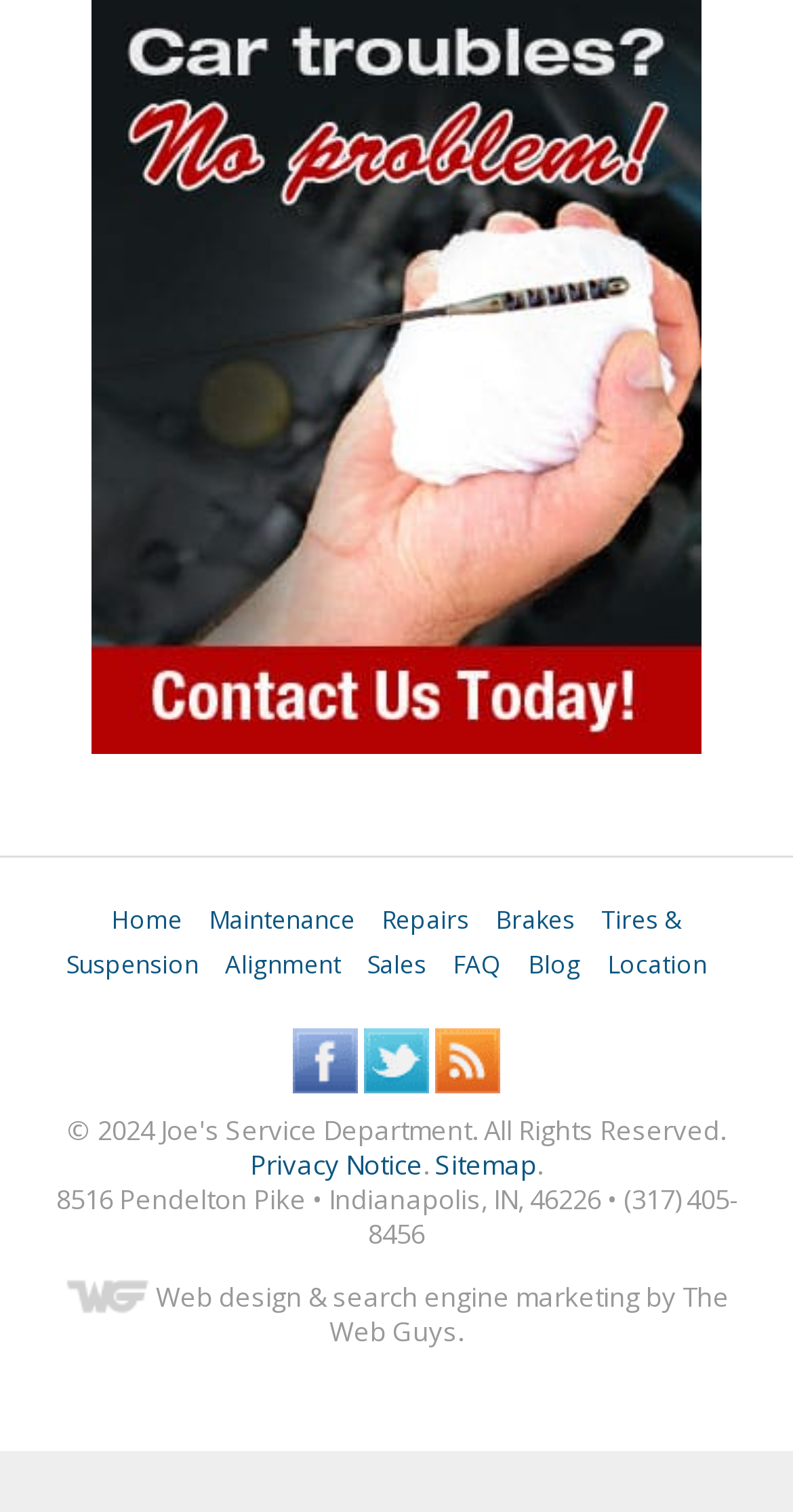Can you find the bounding box coordinates for the element that needs to be clicked to execute this instruction: "Read the blog"? The coordinates should be given as four float numbers between 0 and 1, i.e., [left, top, right, bottom].

[0.665, 0.626, 0.732, 0.649]